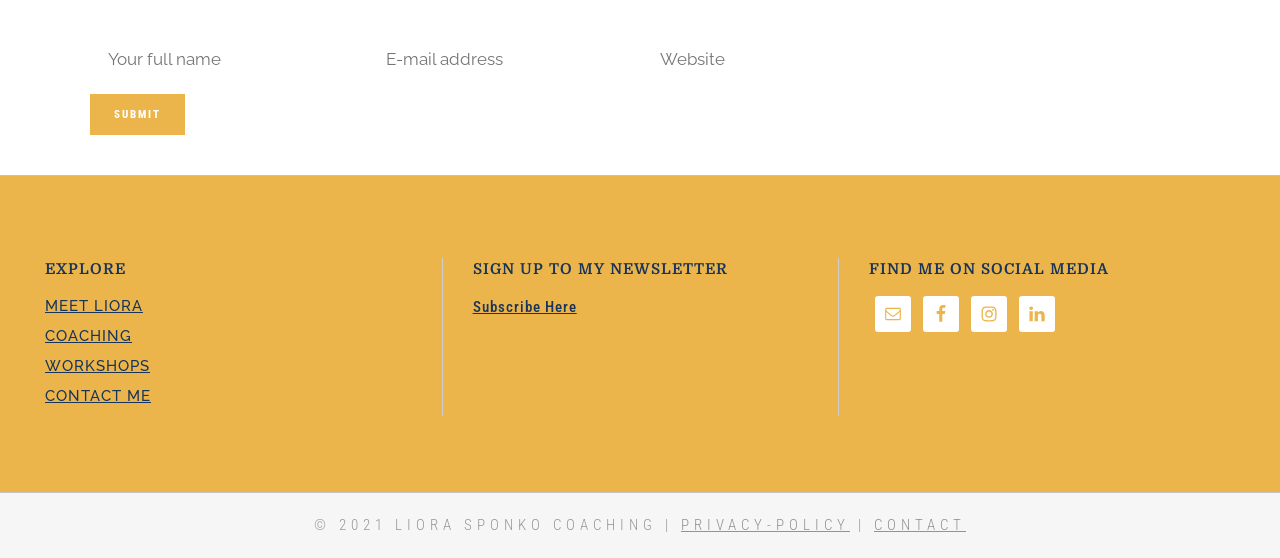Identify the bounding box coordinates for the element that needs to be clicked to fulfill this instruction: "Click on 'The Pretty Good House'". Provide the coordinates in the format of four float numbers between 0 and 1: [left, top, right, bottom].

None